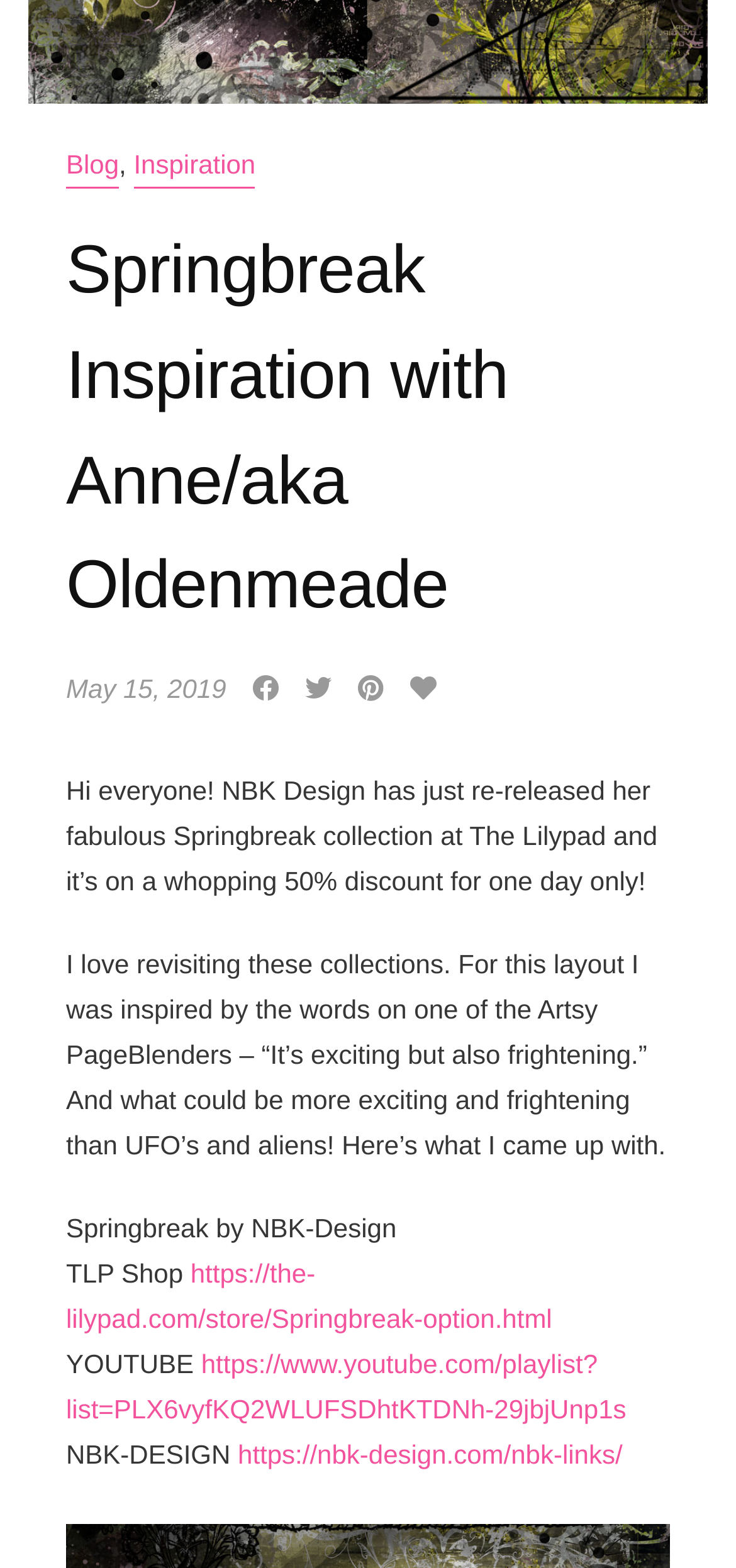Specify the bounding box coordinates of the area to click in order to follow the given instruction: "Click on the 'Blog' link."

[0.09, 0.09, 0.162, 0.12]